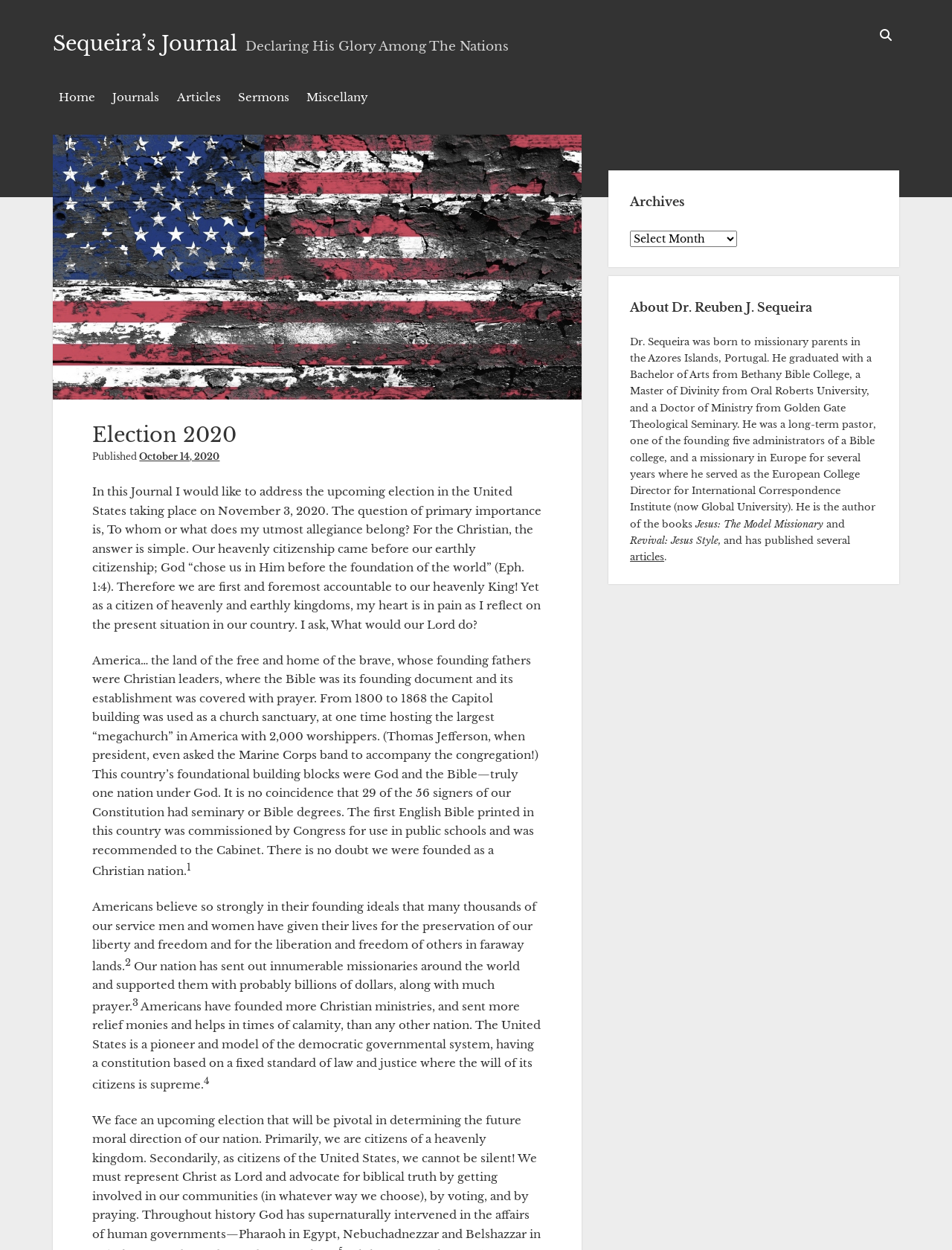Determine the bounding box coordinates of the section I need to click to execute the following instruction: "Read the article about Election 2020". Provide the coordinates as four float numbers between 0 and 1, i.e., [left, top, right, bottom].

[0.097, 0.335, 0.569, 0.357]